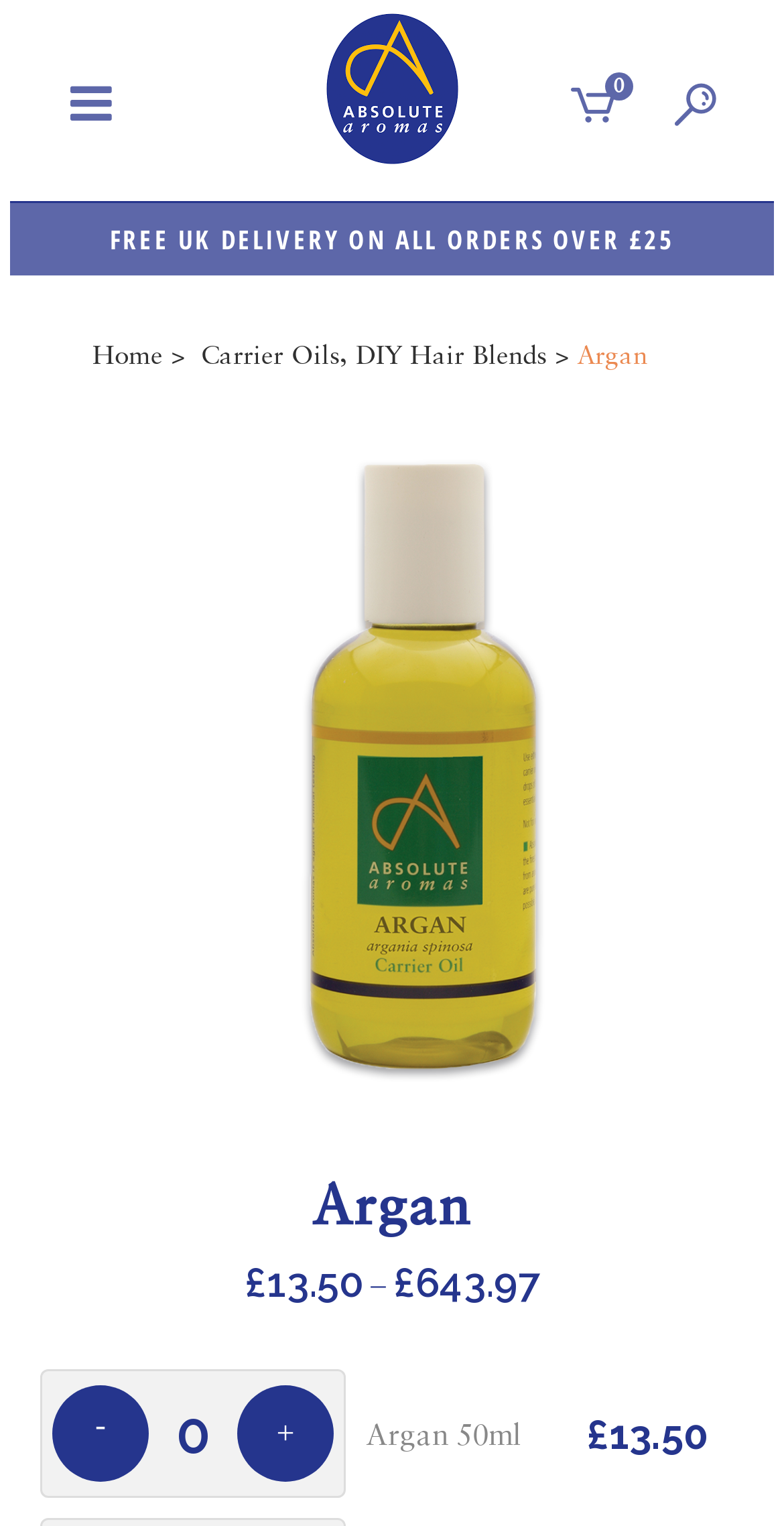Indicate the bounding box coordinates of the element that needs to be clicked to satisfy the following instruction: "increase quantity". The coordinates should be four float numbers between 0 and 1, i.e., [left, top, right, bottom].

[0.303, 0.908, 0.426, 0.971]